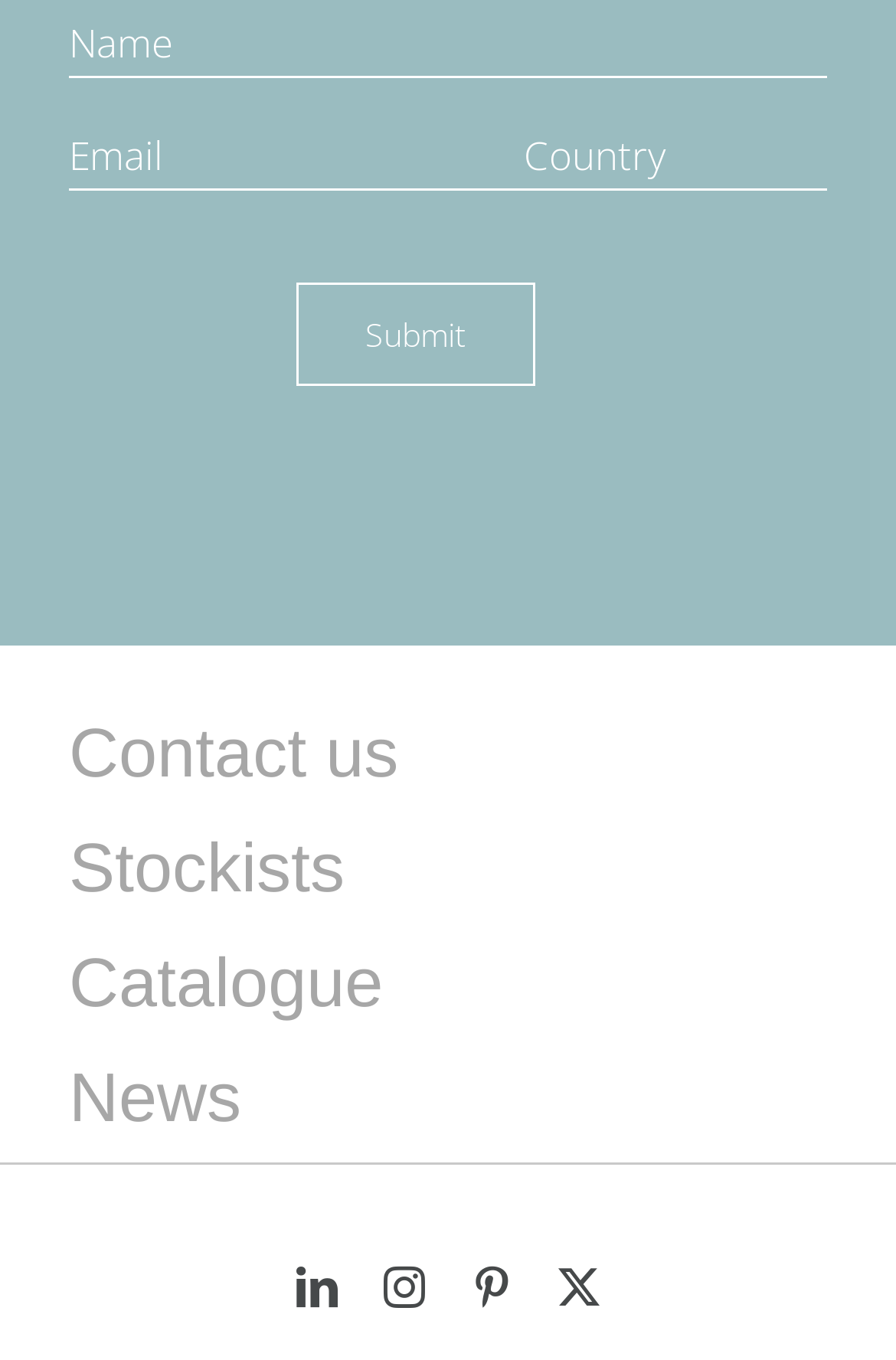Use a single word or phrase to answer the question: What is the purpose of the form?

Contact